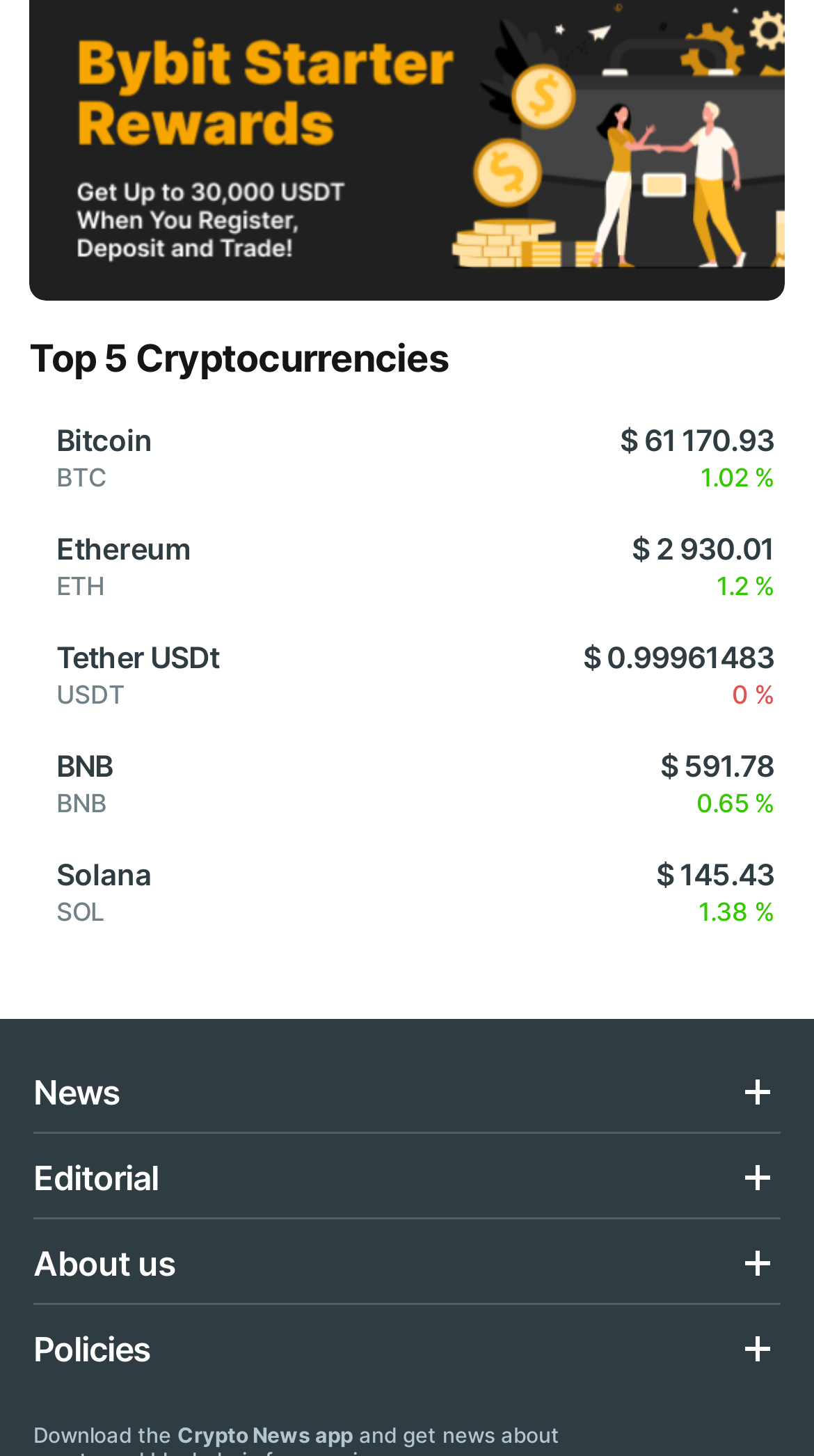Answer this question using a single word or a brief phrase:
How many cryptocurrencies are listed?

5